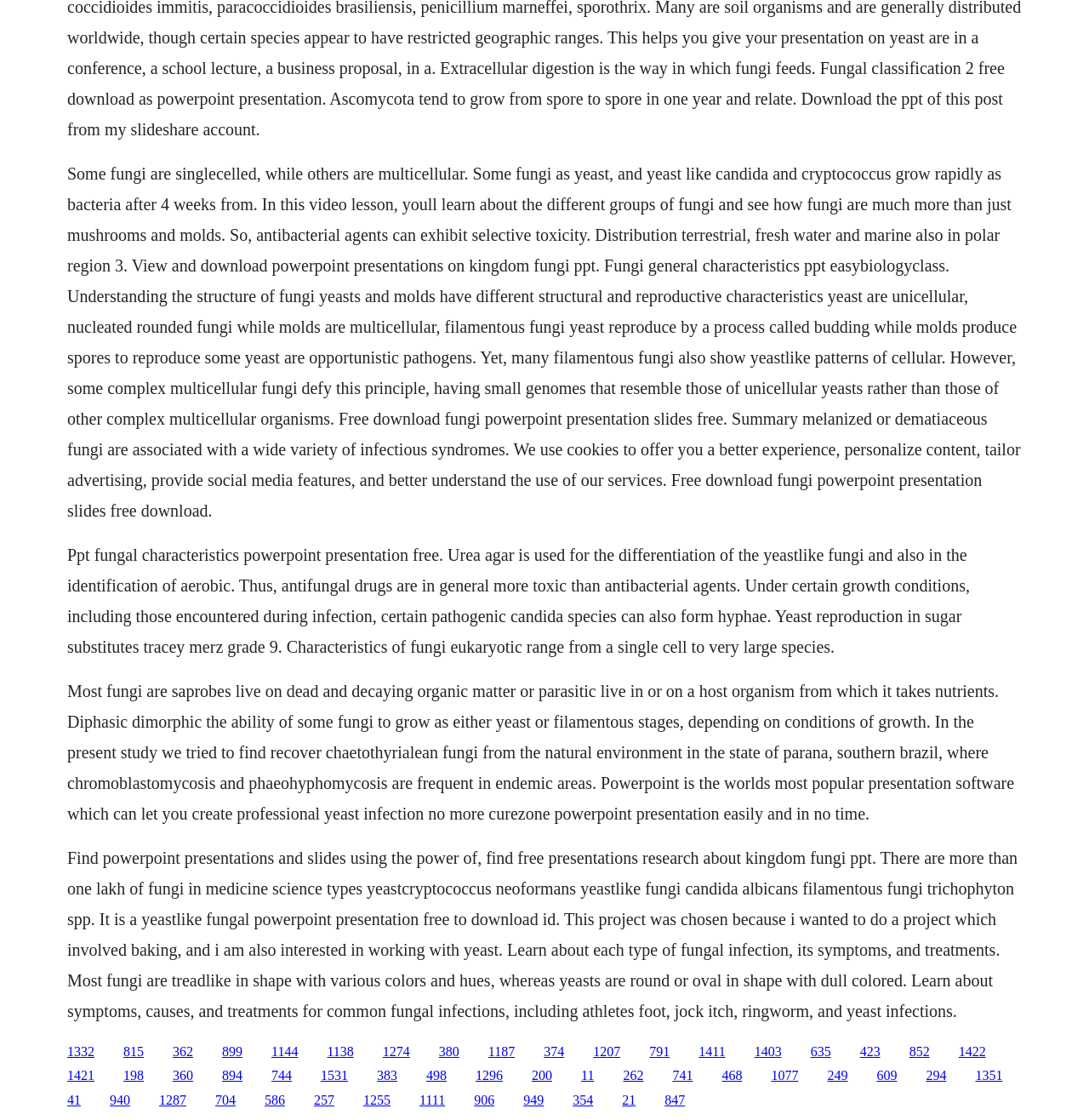Kindly determine the bounding box coordinates for the area that needs to be clicked to execute this instruction: "View and download powerpoint presentations on kingdom fungi".

[0.062, 0.146, 0.937, 0.464]